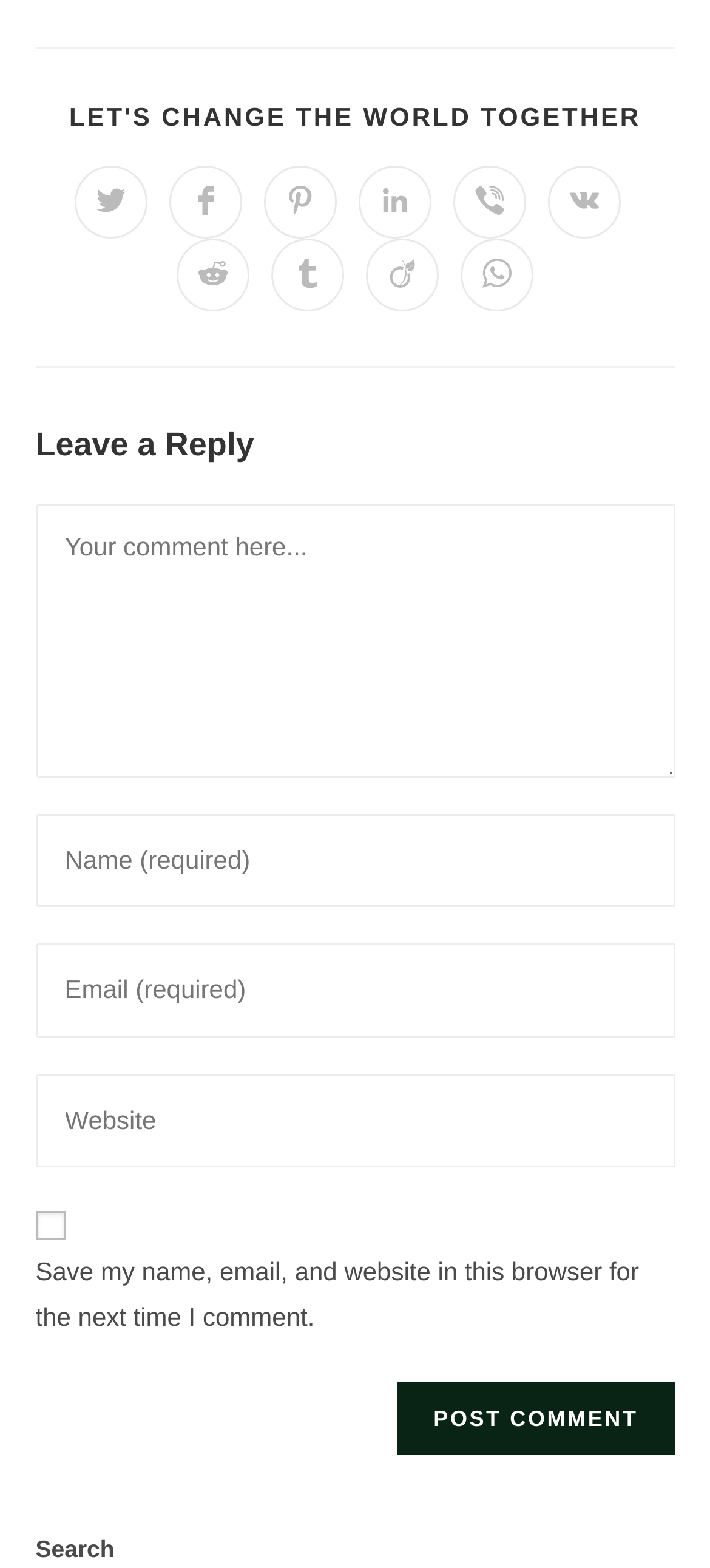Please answer the following question as detailed as possible based on the image: 
What is the purpose of the links at the top?

The links at the top of the webpage, including 'Share on Twitter', 'Share on Facebook', and others, are provided for users to share the content of the webpage on various social media platforms.